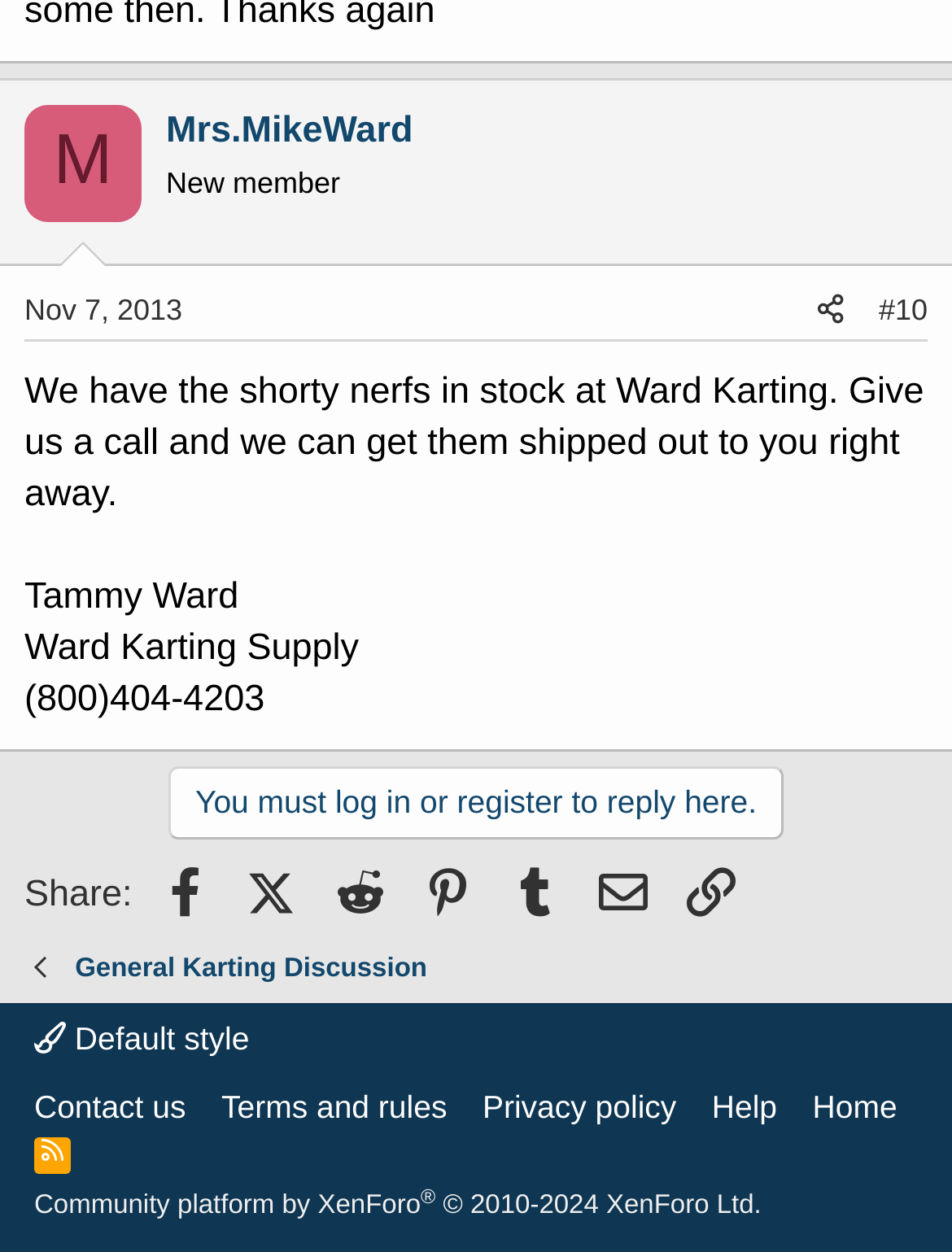Please identify the bounding box coordinates of the element that needs to be clicked to perform the following instruction: "View Mrs.MikeWard's profile".

[0.026, 0.084, 0.149, 0.177]